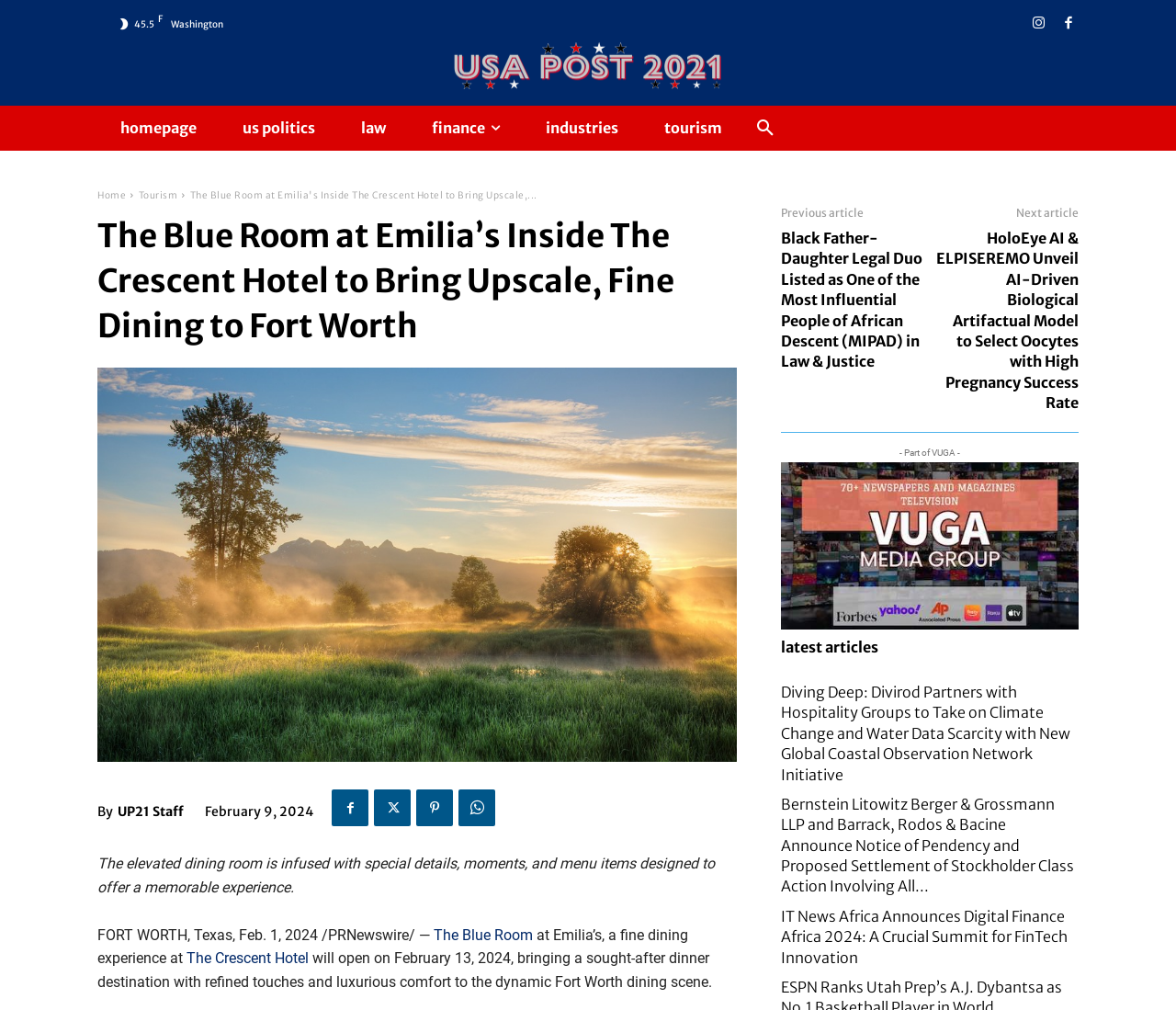What is the theme of the article?
Using the details shown in the screenshot, provide a comprehensive answer to the question.

I determined this answer by reading the article's content, which discusses the opening of a fine dining experience at a hotel, and mentions details such as the menu and luxurious comfort.